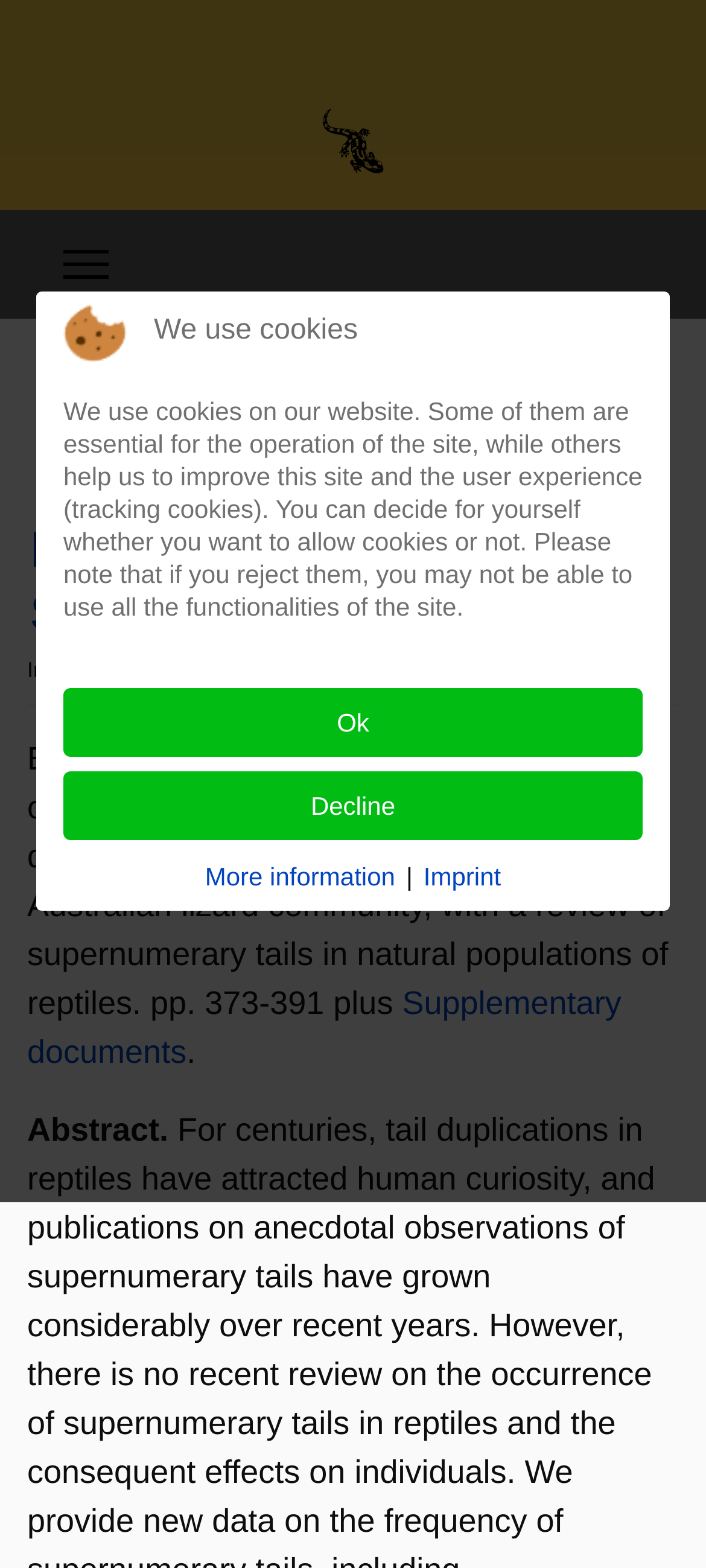Please find and generate the text of the main header of the webpage.

Henle, K. & A. Grimm-Seyfarth
	